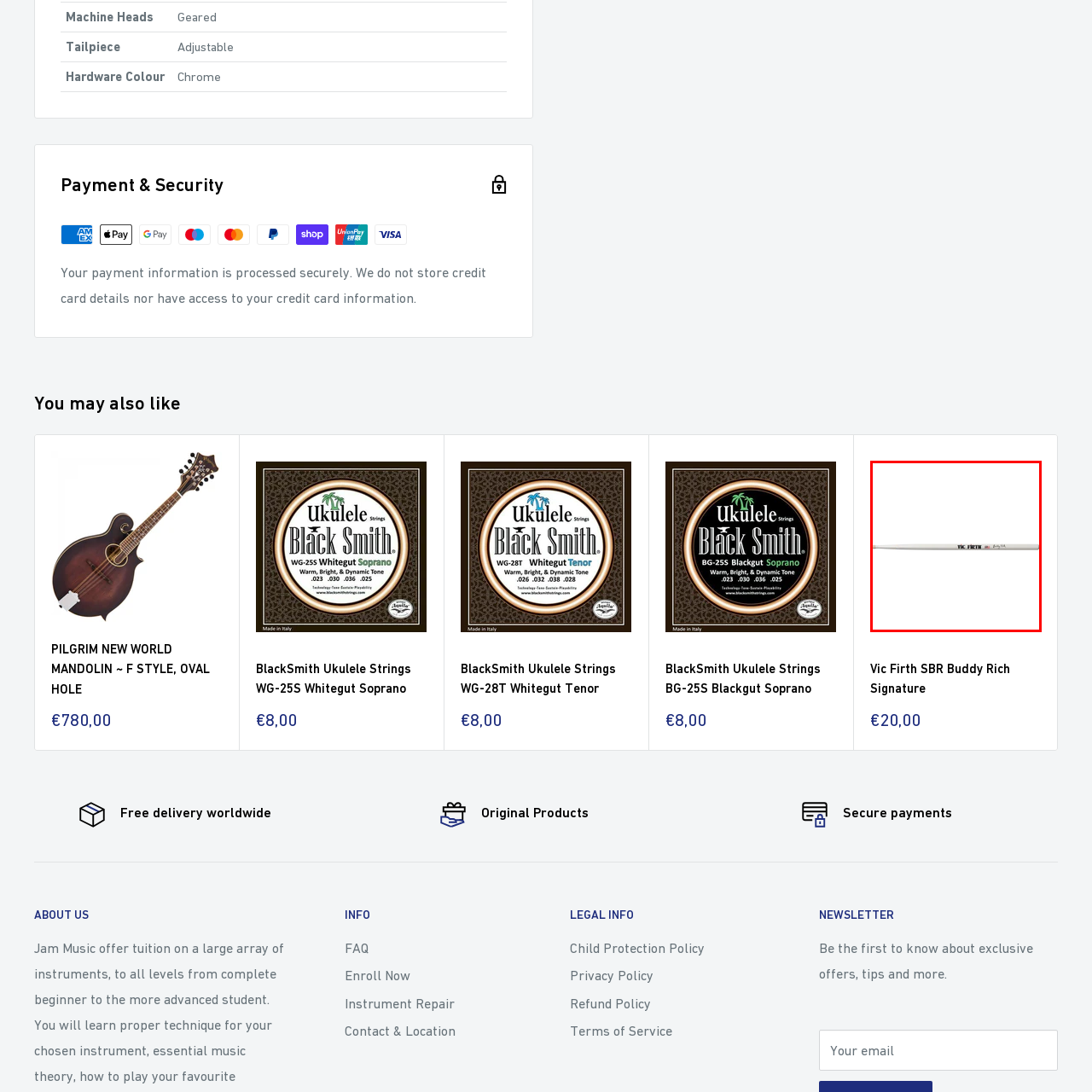What is the price of the drumsticks?
Focus on the image enclosed by the red bounding box and elaborate on your answer to the question based on the visual details present.

The caption states that the product is priced at €20,00, highlighting its value for musicians, which indicates that the price of the drumsticks is €20,00.